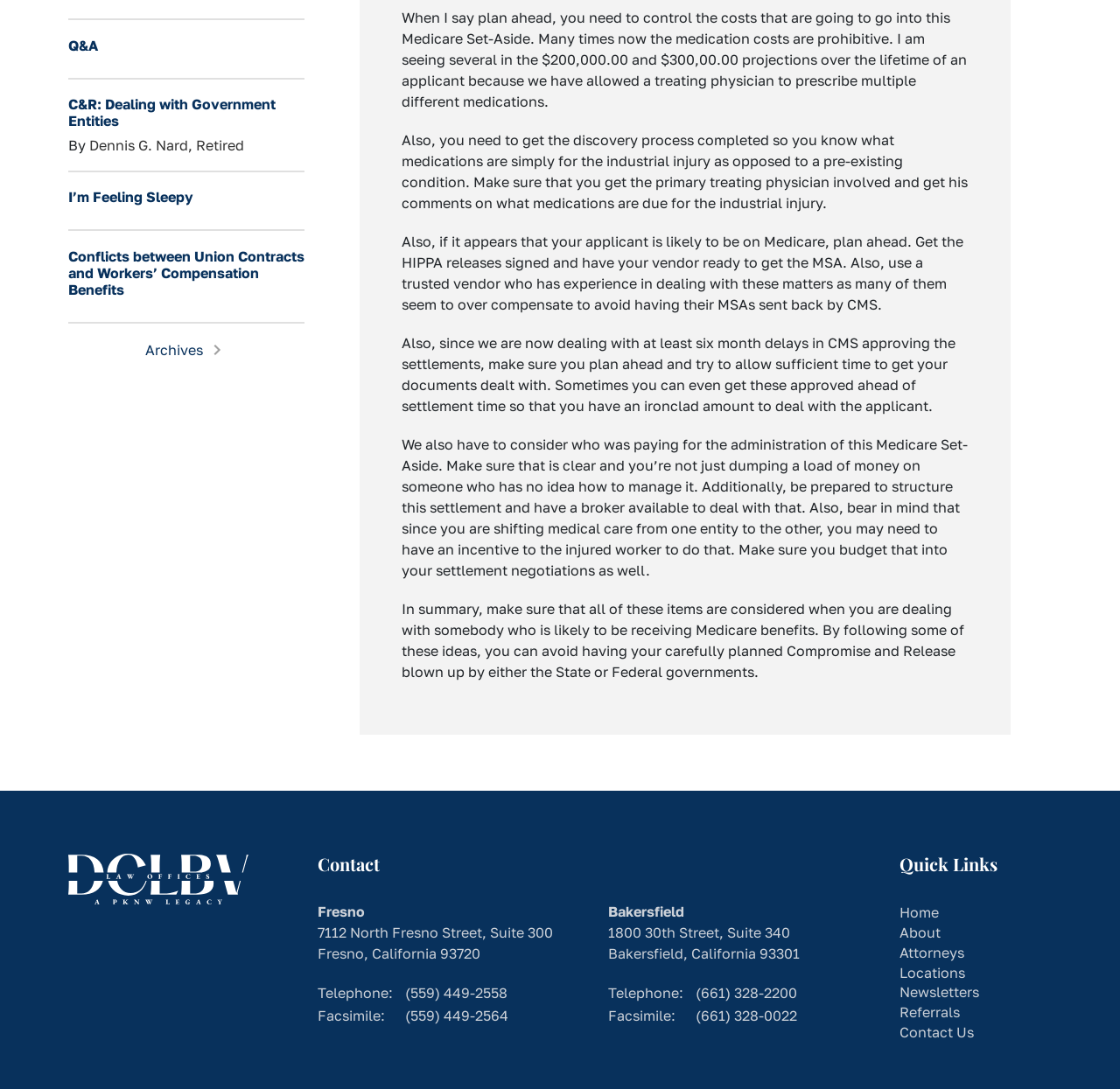Please identify the bounding box coordinates of the element's region that needs to be clicked to fulfill the following instruction: "Go to Archives". The bounding box coordinates should consist of four float numbers between 0 and 1, i.e., [left, top, right, bottom].

[0.129, 0.313, 0.203, 0.329]